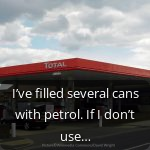Create a vivid and detailed description of the image.

The image depicts a Total petrol station under a cloudy sky, where a prominent sign indicates the brand name "TOTAL" in bold letters. In the foreground, there is a text overlay reading, "I’ve filled several cans with petrol. If I don’t use…", suggesting a discussion about fuel storage and usage. The overall scene conveys a sense of everyday life related to fuel consumption and might reflect concerns over petrol usage in current automotive discussions. The atmosphere is a blend of practicality and contemplation, typical for conversations surrounding the future of driving in light of environmental considerations.